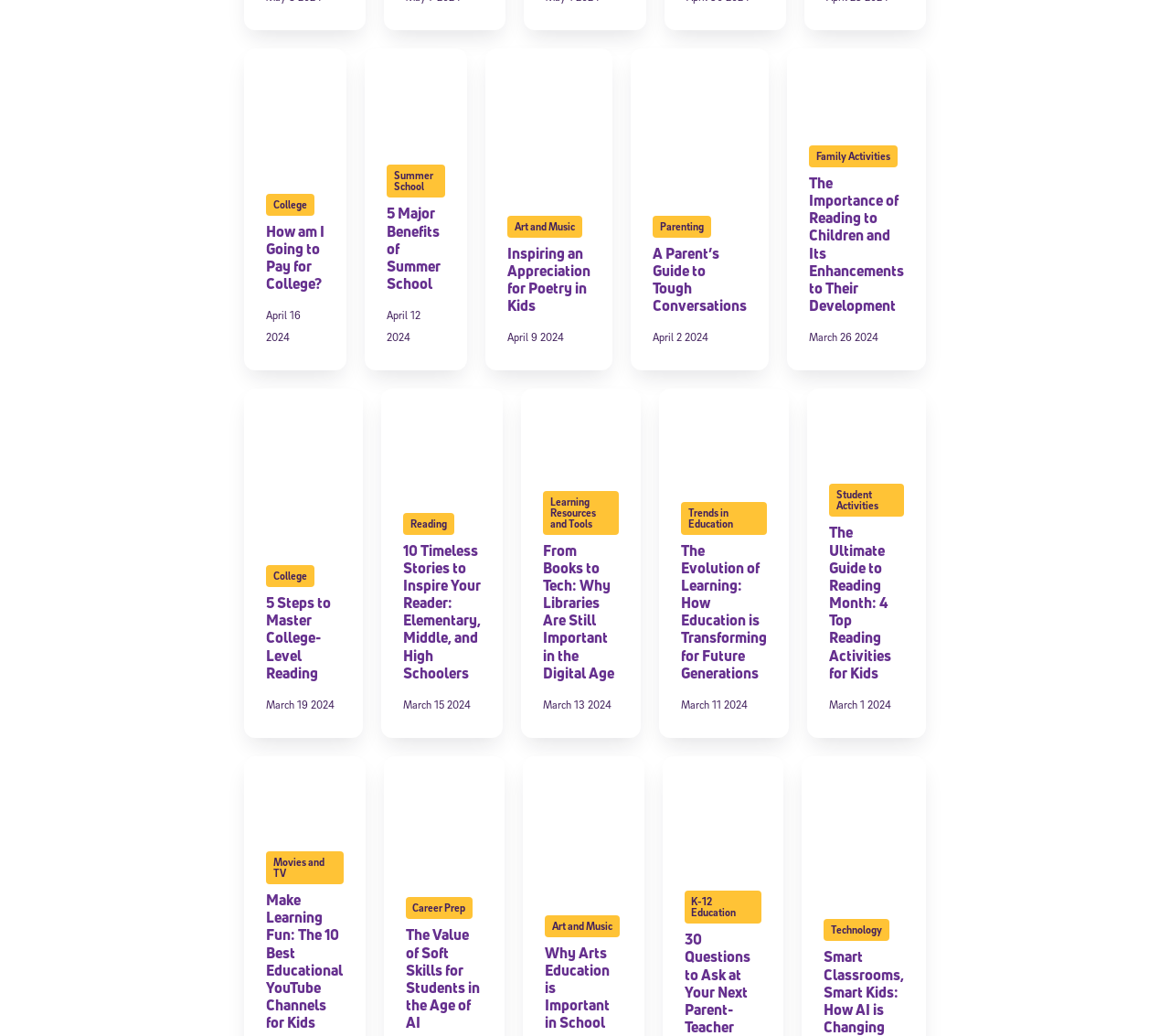Give a one-word or short phrase answer to this question: 
How many images are there on the webpage?

10